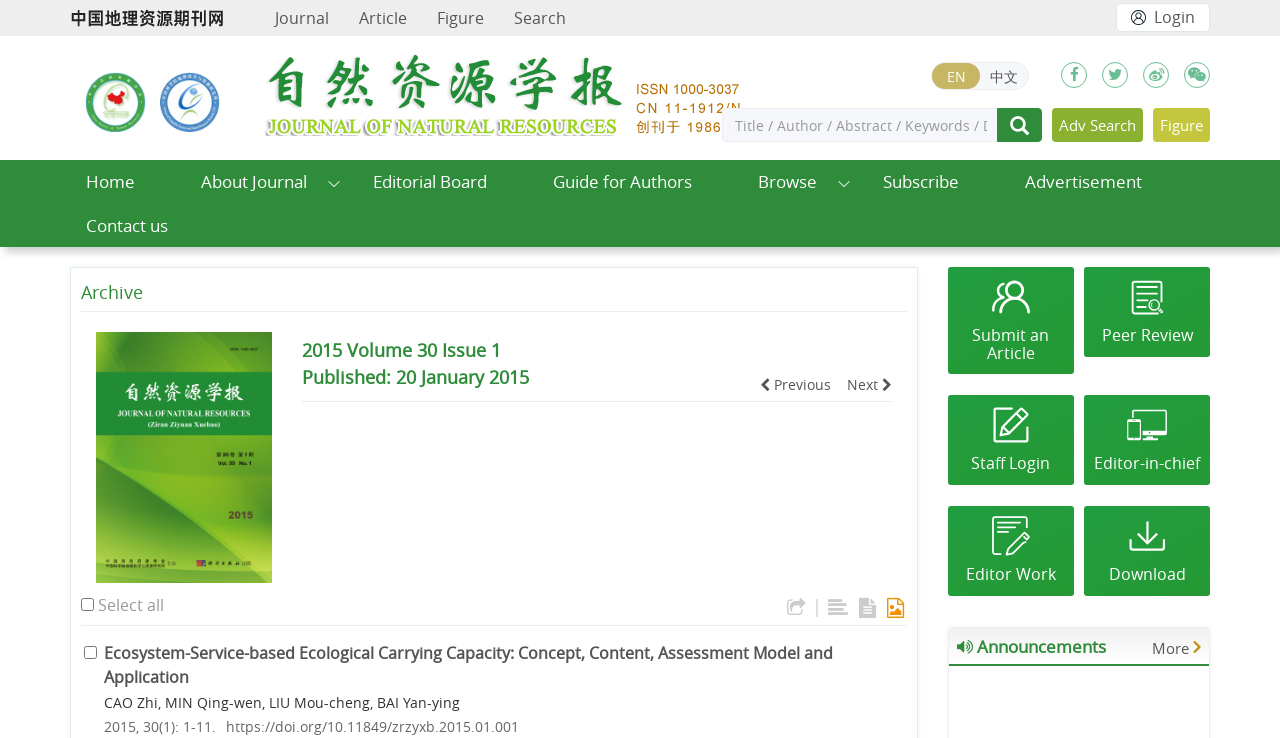Identify the bounding box coordinates for the UI element described as: "title="China Society of Natural Resources"".

[0.063, 0.122, 0.118, 0.149]